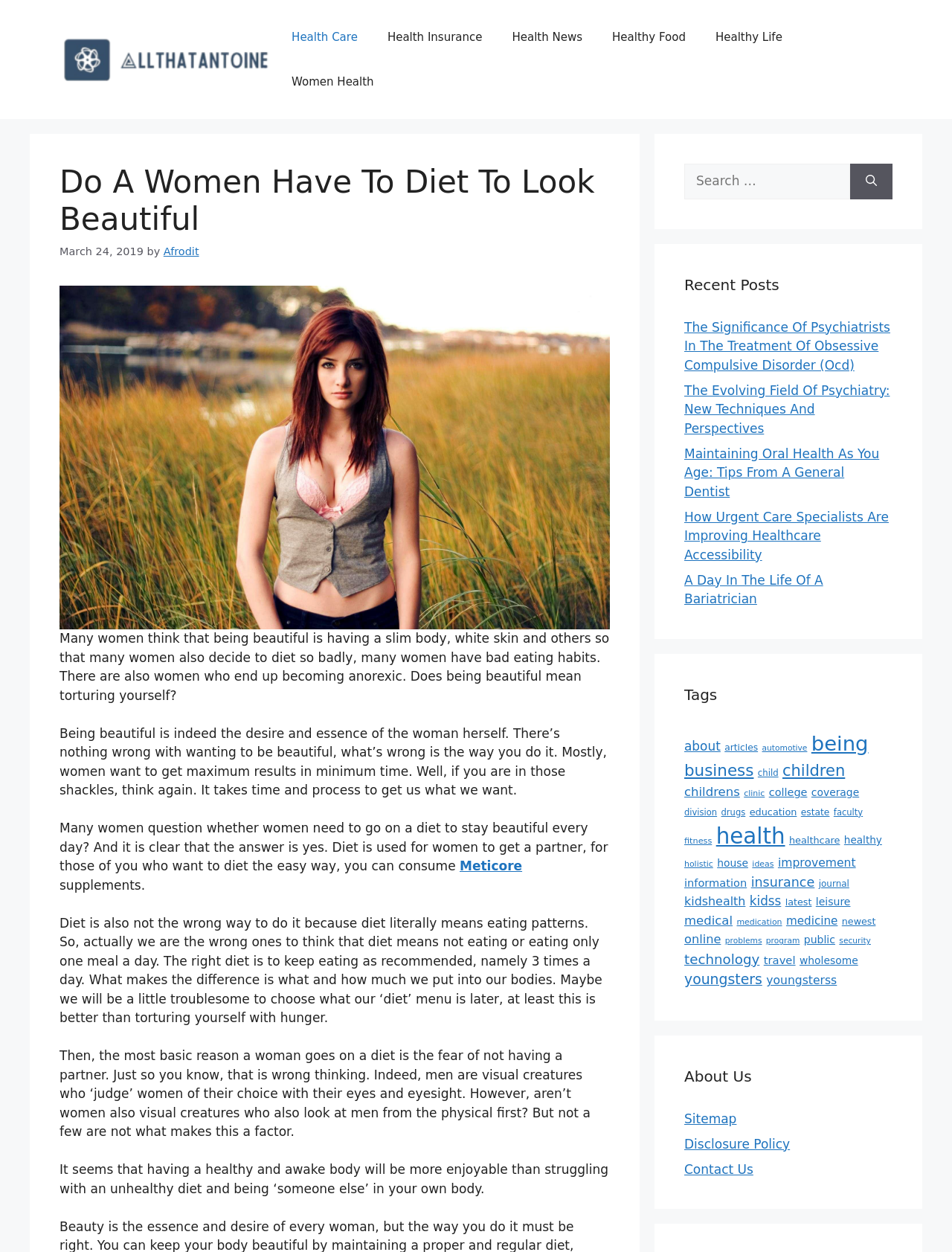What is the author's name?
Look at the webpage screenshot and answer the question with a detailed explanation.

The author's name is mentioned in the article as 'Afrodit', which is linked to the author's profile or other articles written by the same author.